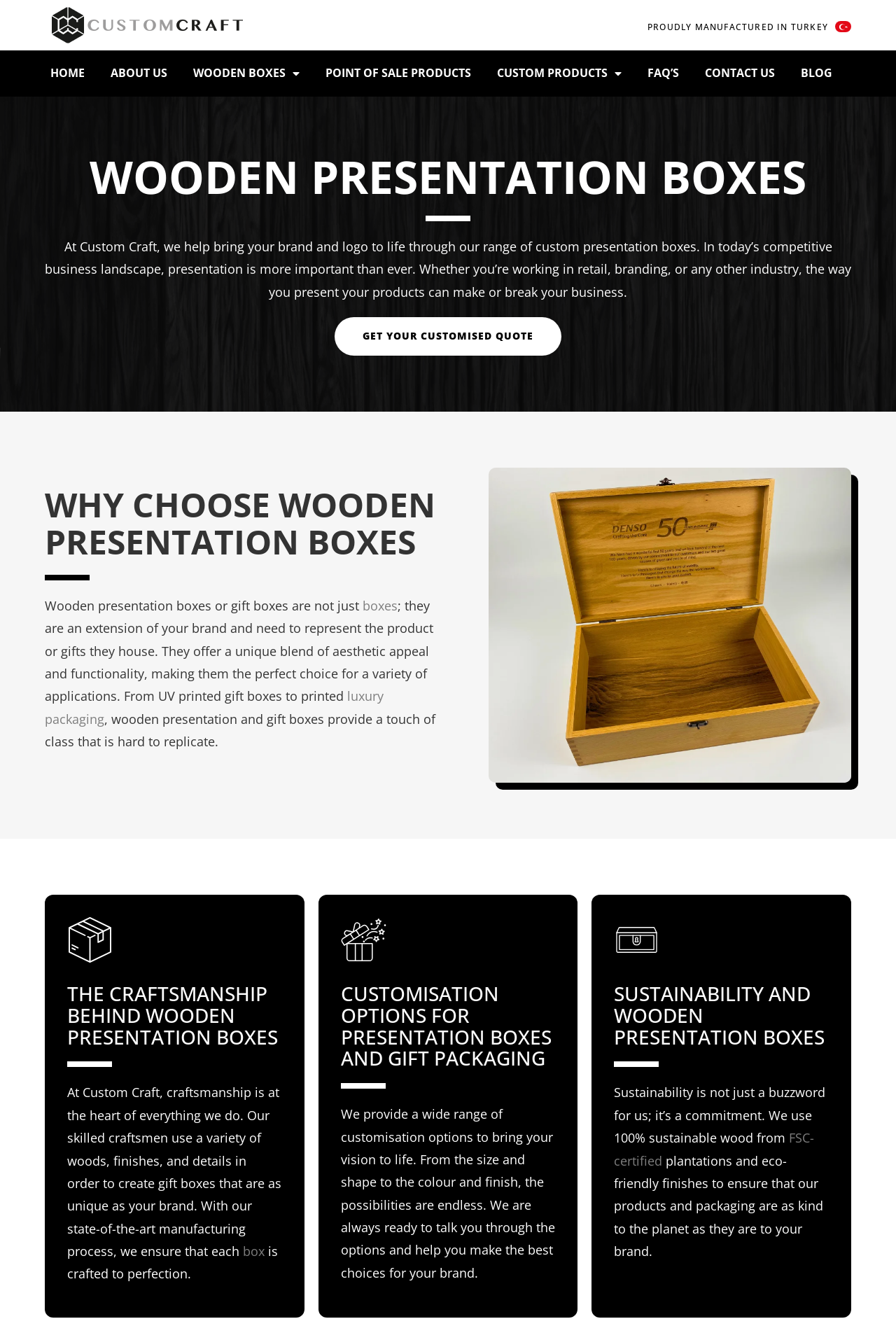Pinpoint the bounding box coordinates of the element you need to click to execute the following instruction: "Click the 'boxes' link". The bounding box should be represented by four float numbers between 0 and 1, in the format [left, top, right, bottom].

[0.405, 0.448, 0.444, 0.461]